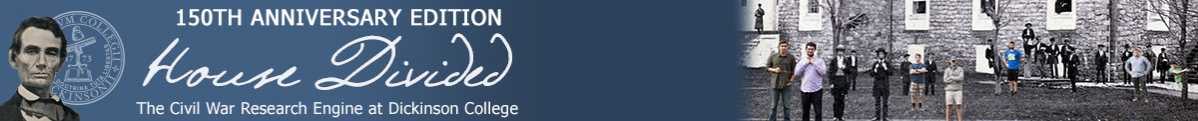What is represented by the group of individuals in front of the historic stone building?
Based on the visual details in the image, please answer the question thoroughly.

The caption explains that the group of individuals in front of the historic stone building represents a blend of the past and present, highlighting the project's community engagement.